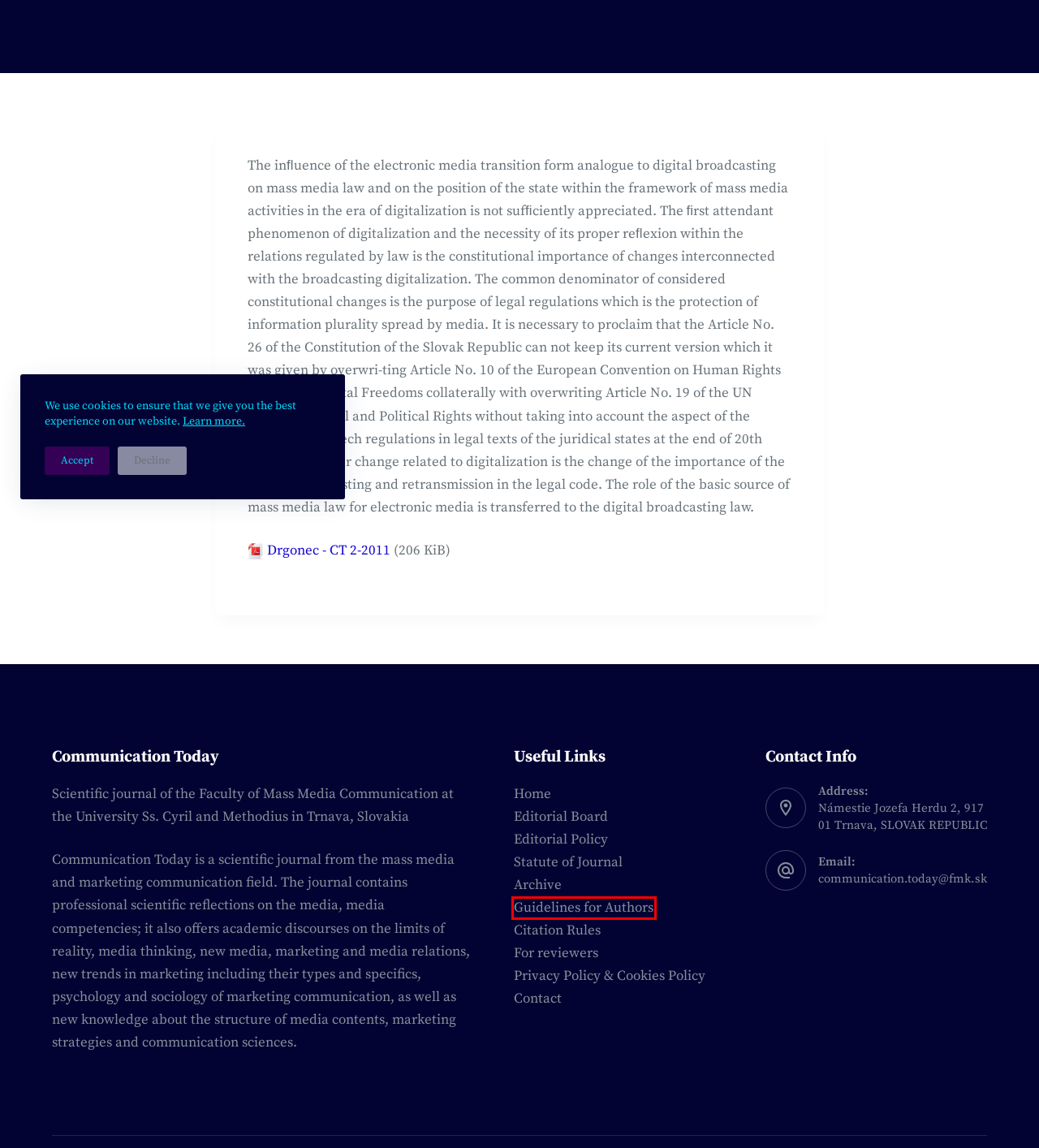You are provided with a screenshot of a webpage highlighting a UI element with a red bounding box. Choose the most suitable webpage description that matches the new page after clicking the element in the bounding box. Here are the candidates:
A. For reviewers | Communication Today
B. Editorial Board | Communication Today
C. Editorial Policy | Communication Today
D. Guidelines for Authors | Communication Today
E. Archívy Teoretické štúdie | Communication Today
F. Privacy Policy | Communication Today
G. Citation Rules for the Journal Communication Today | Communication Today
H. Archive | Communication Today

D